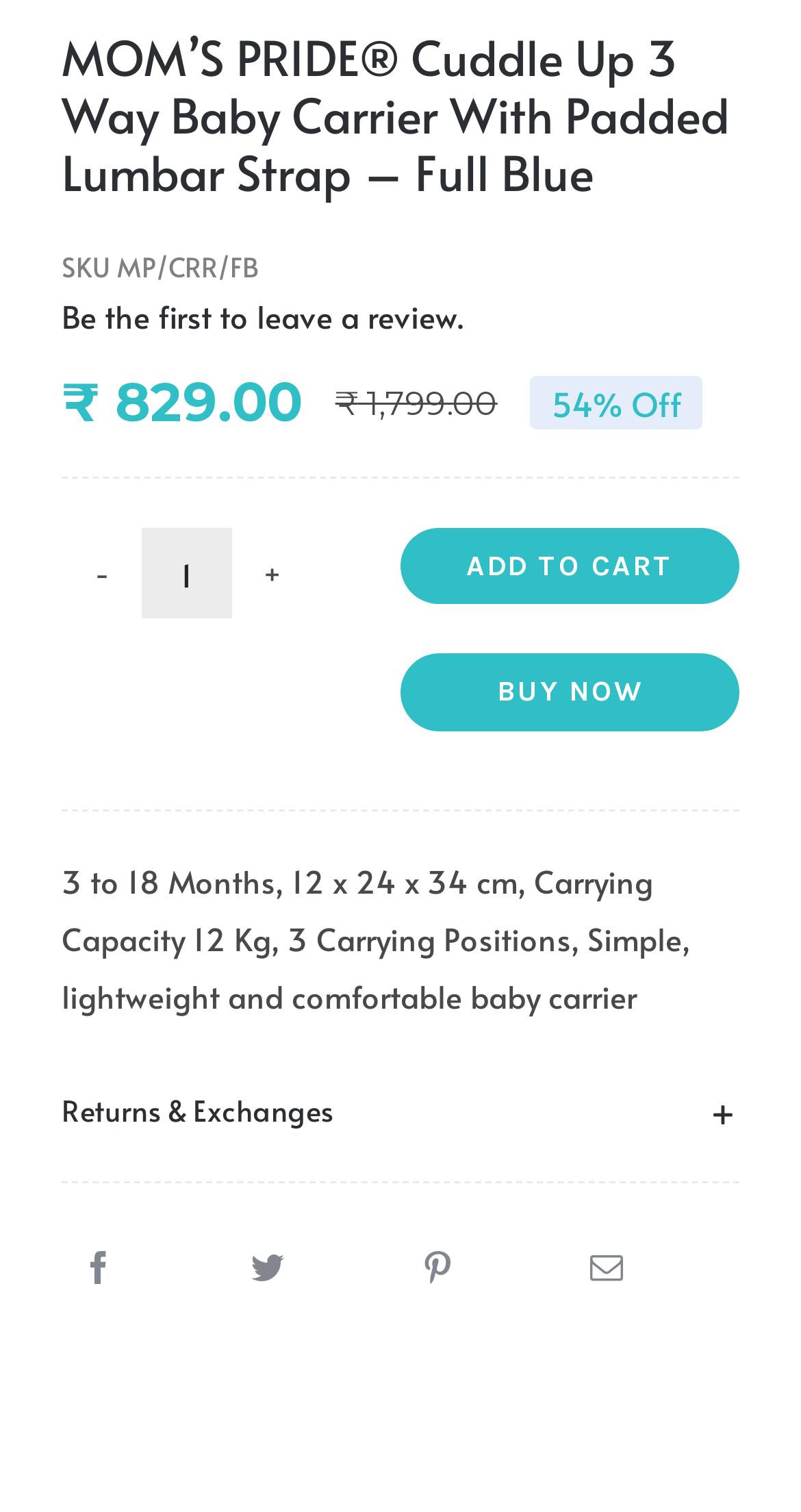Respond to the question below with a concise word or phrase:
What is the carrying capacity of the baby carrier?

12 Kg